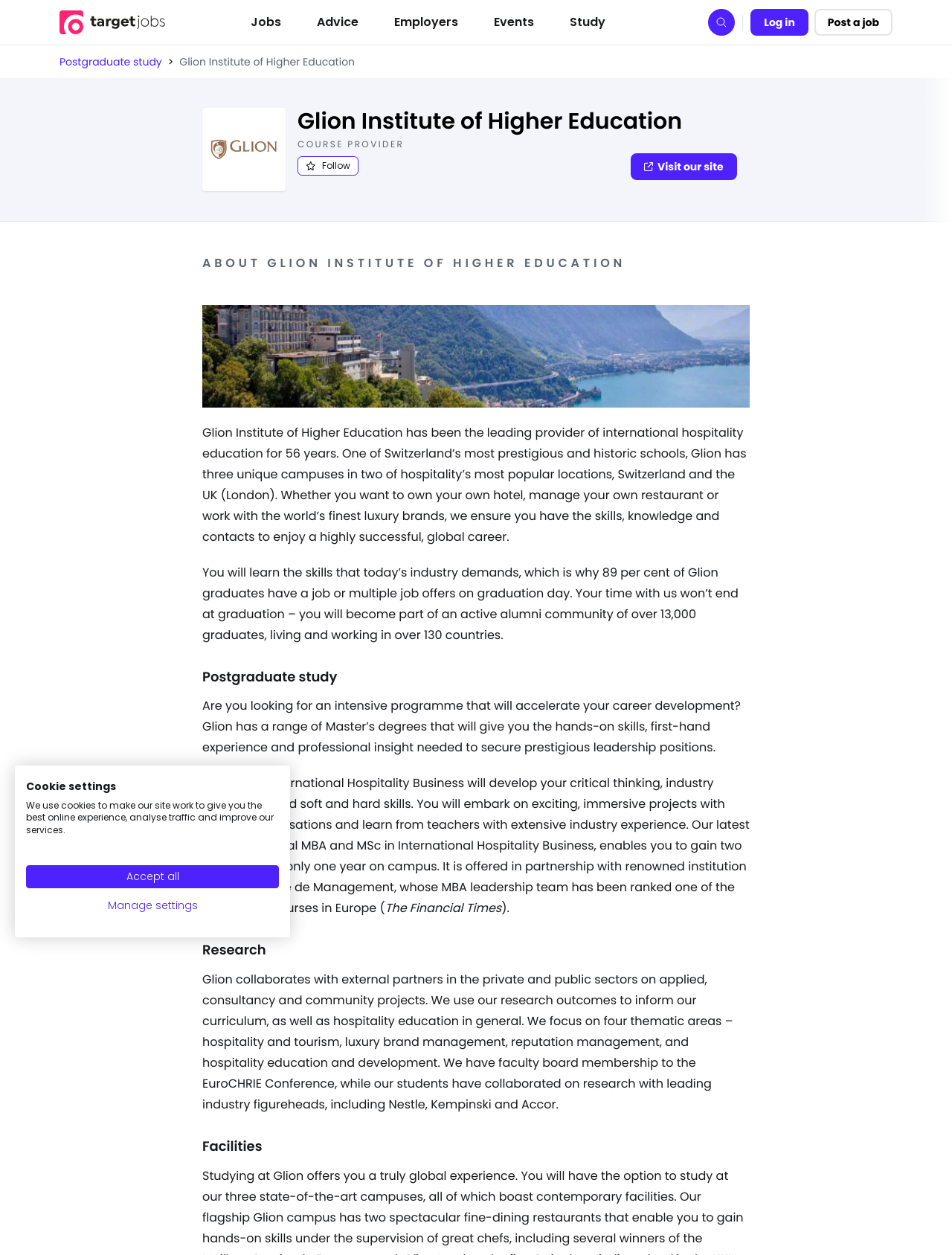Provide a single word or phrase answer to the question: 
How many years has Glion been providing hospitality education?

56 years